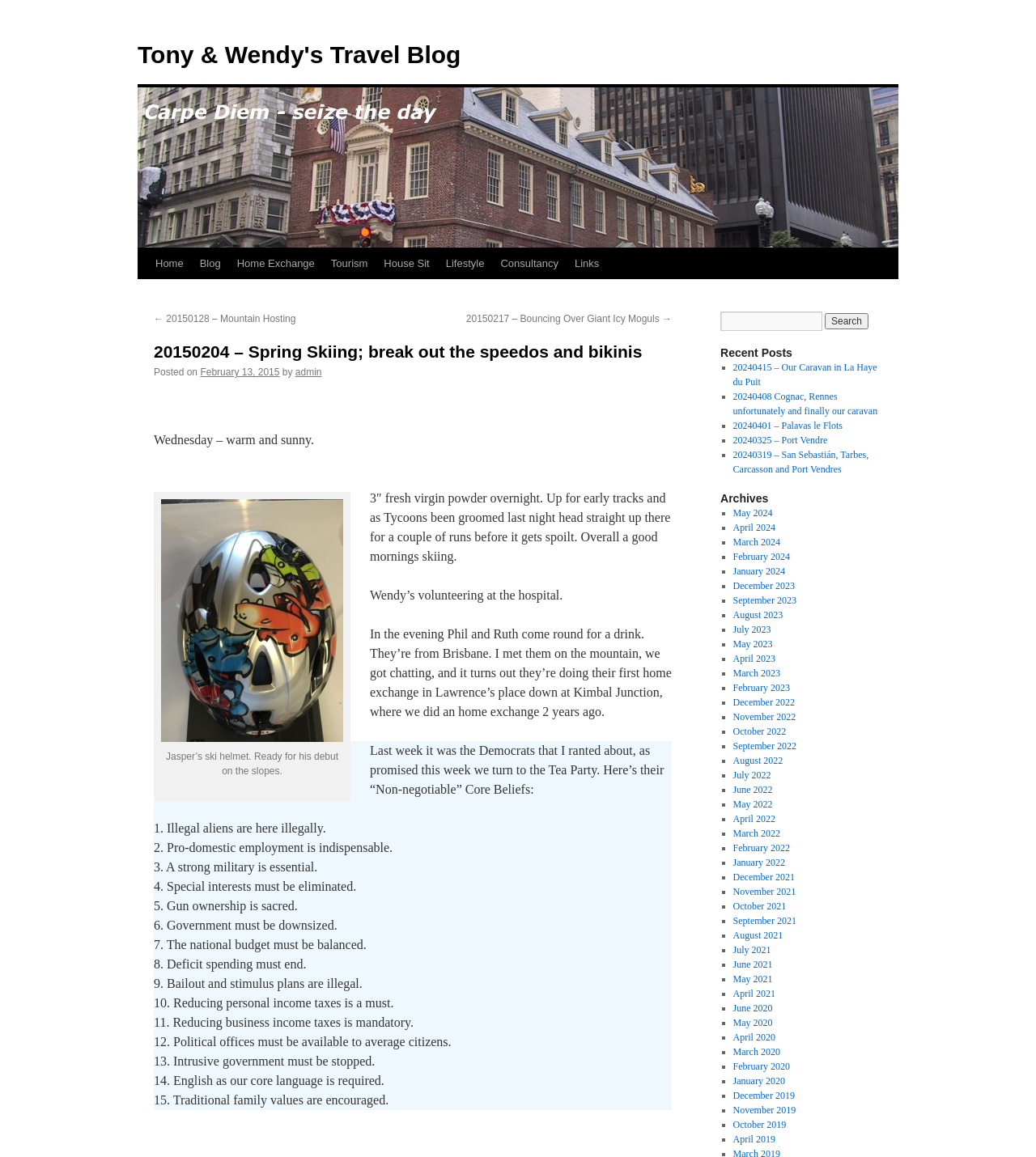Locate the bounding box coordinates for the element described below: "Consultancy". The coordinates must be four float values between 0 and 1, formatted as [left, top, right, bottom].

[0.475, 0.215, 0.547, 0.241]